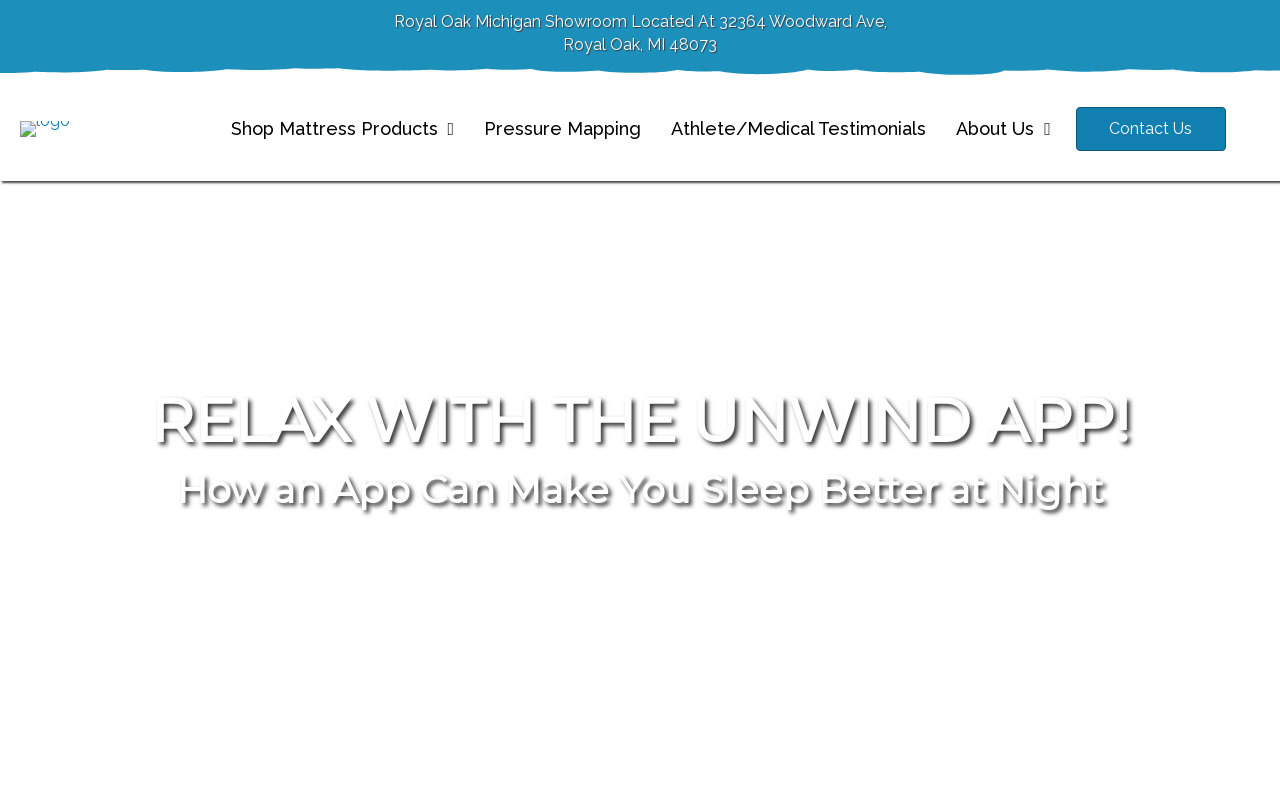Identify the bounding box for the element characterized by the following description: "Shop Mattress Products".

[0.172, 0.139, 0.363, 0.187]